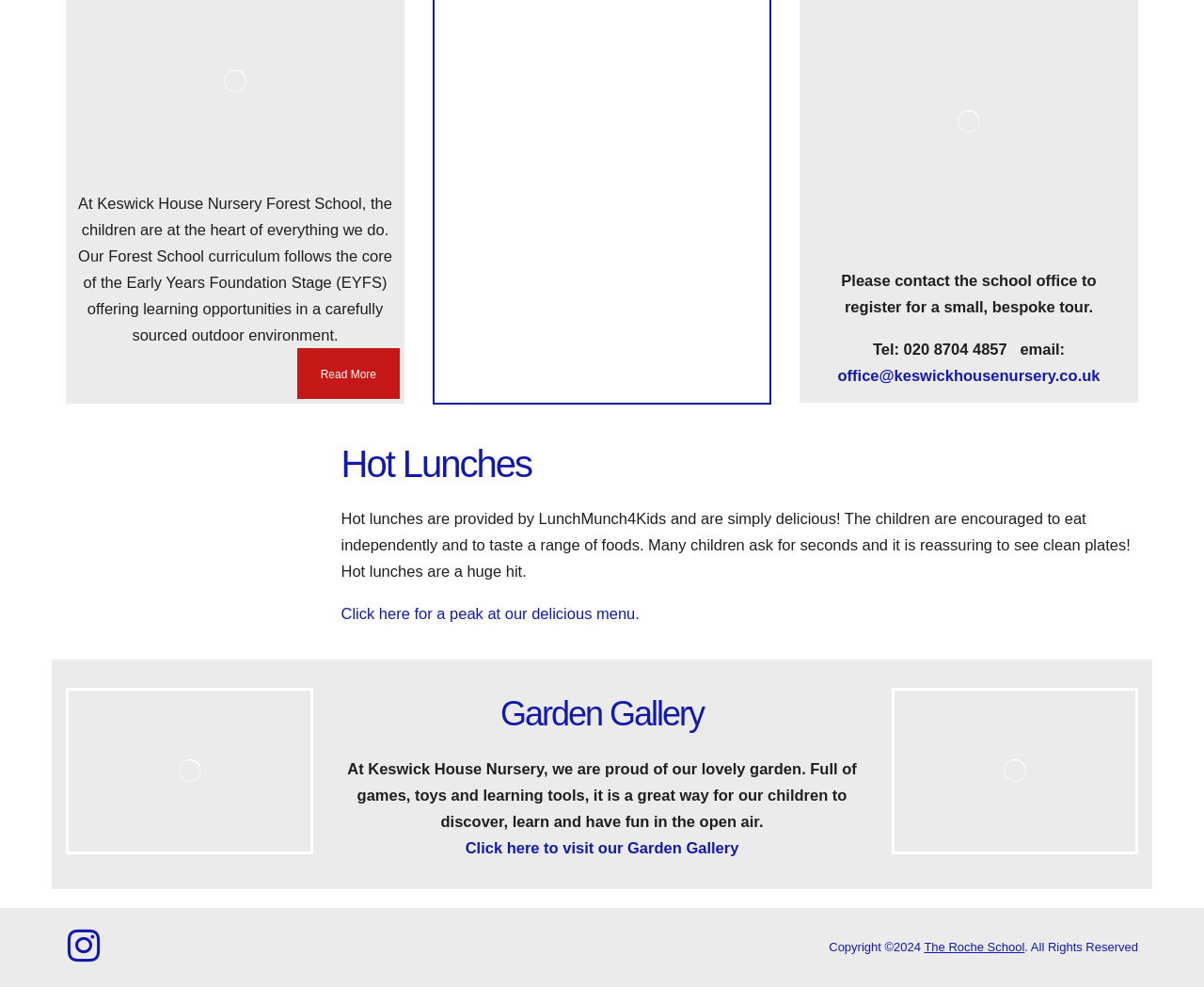Based on what you see in the screenshot, provide a thorough answer to this question: What is the purpose of the garden at Keswick House Nursery?

I found the purpose of the garden in the text 'it is a great way for our children to discover, learn and have fun in the open air.' which is located in the lower middle of the webpage.